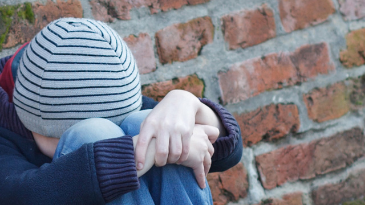Give a one-word or one-phrase response to the question:
What is the theme of the 'bullying and morality' project?

bullying and its impact on children